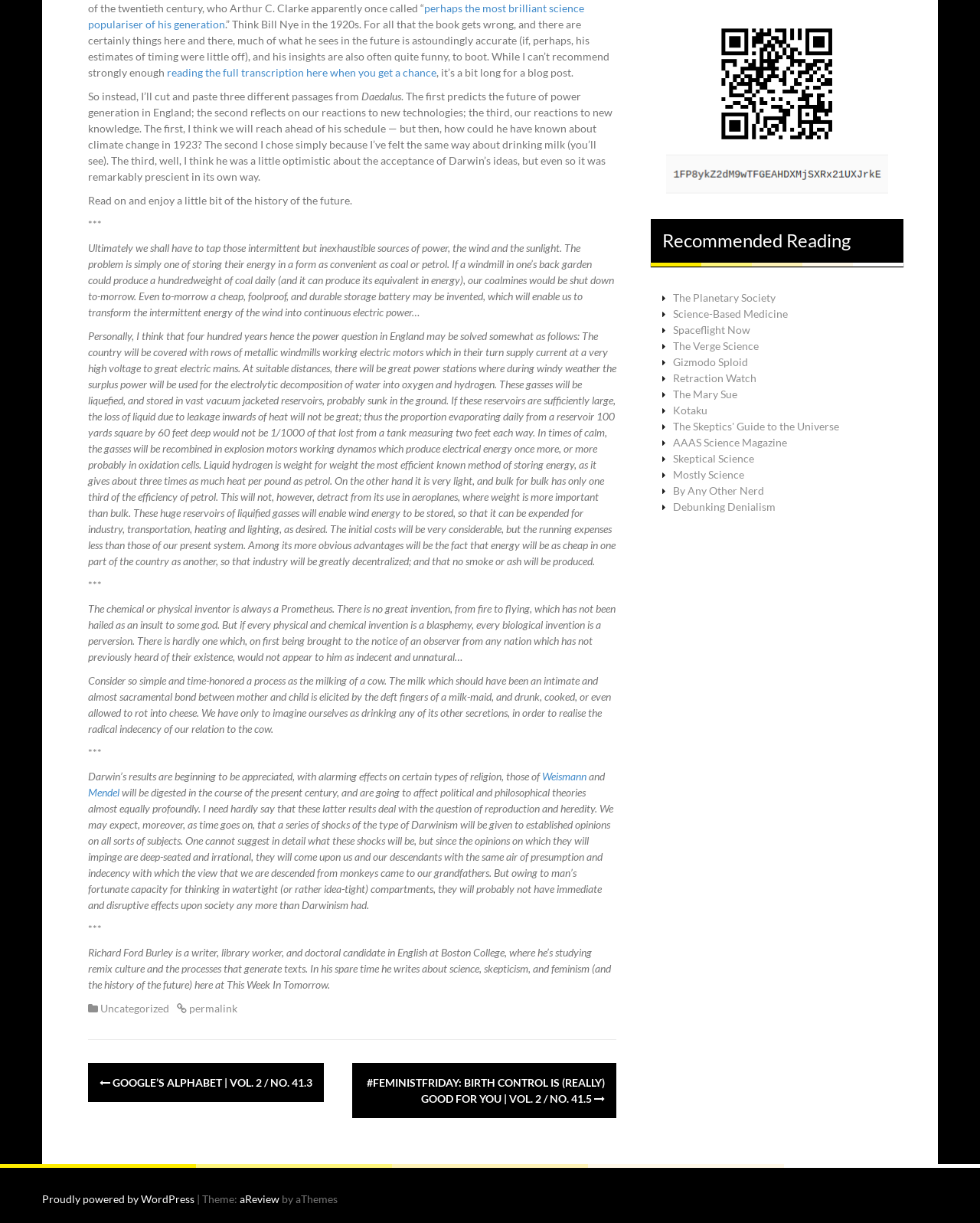Please provide the bounding box coordinates for the element that needs to be clicked to perform the instruction: "go to the permalink". The coordinates must consist of four float numbers between 0 and 1, formatted as [left, top, right, bottom].

[0.191, 0.819, 0.242, 0.83]